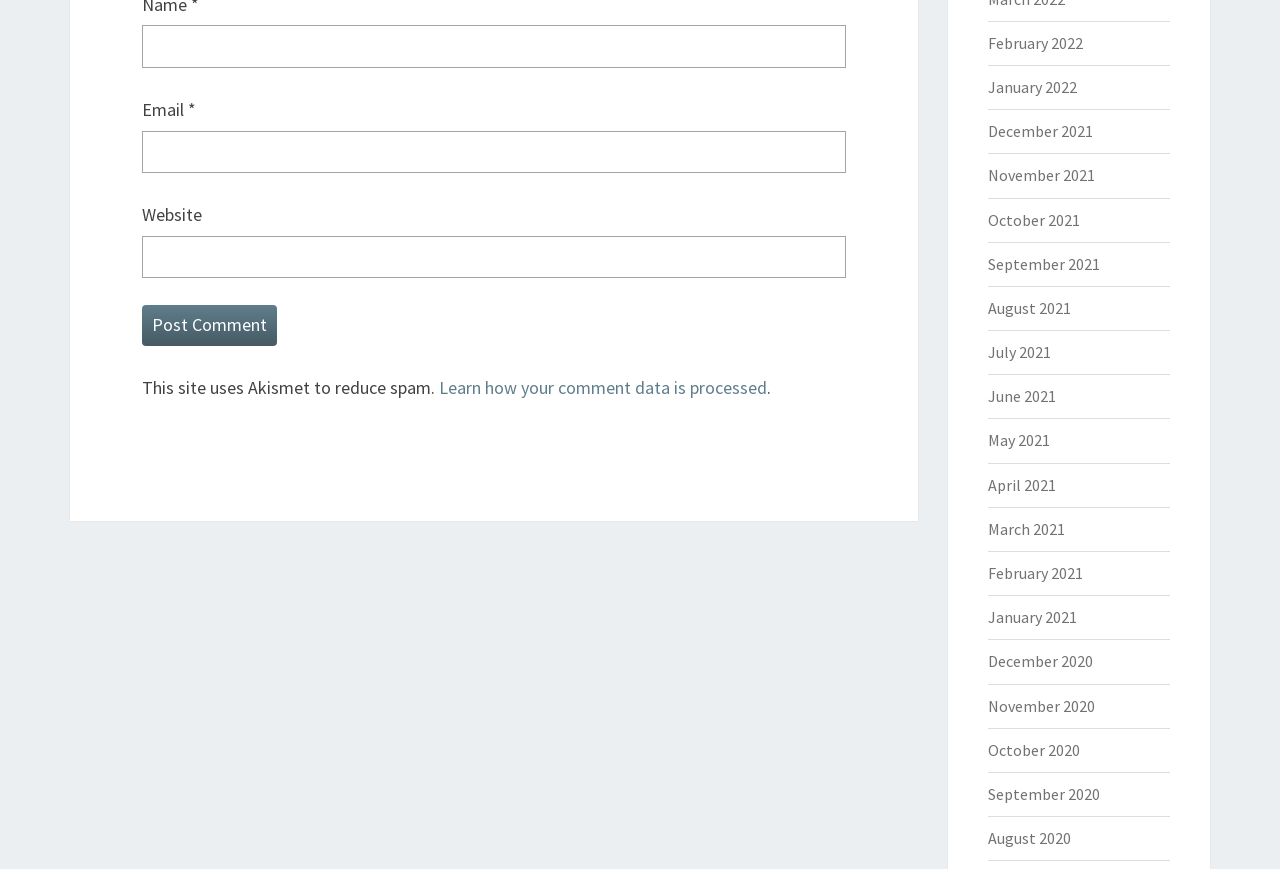What is the website using to reduce spam?
Using the image as a reference, answer the question in detail.

The static text 'This site uses Akismet to reduce spam.' explicitly states that the website is using Akismet to reduce spam.